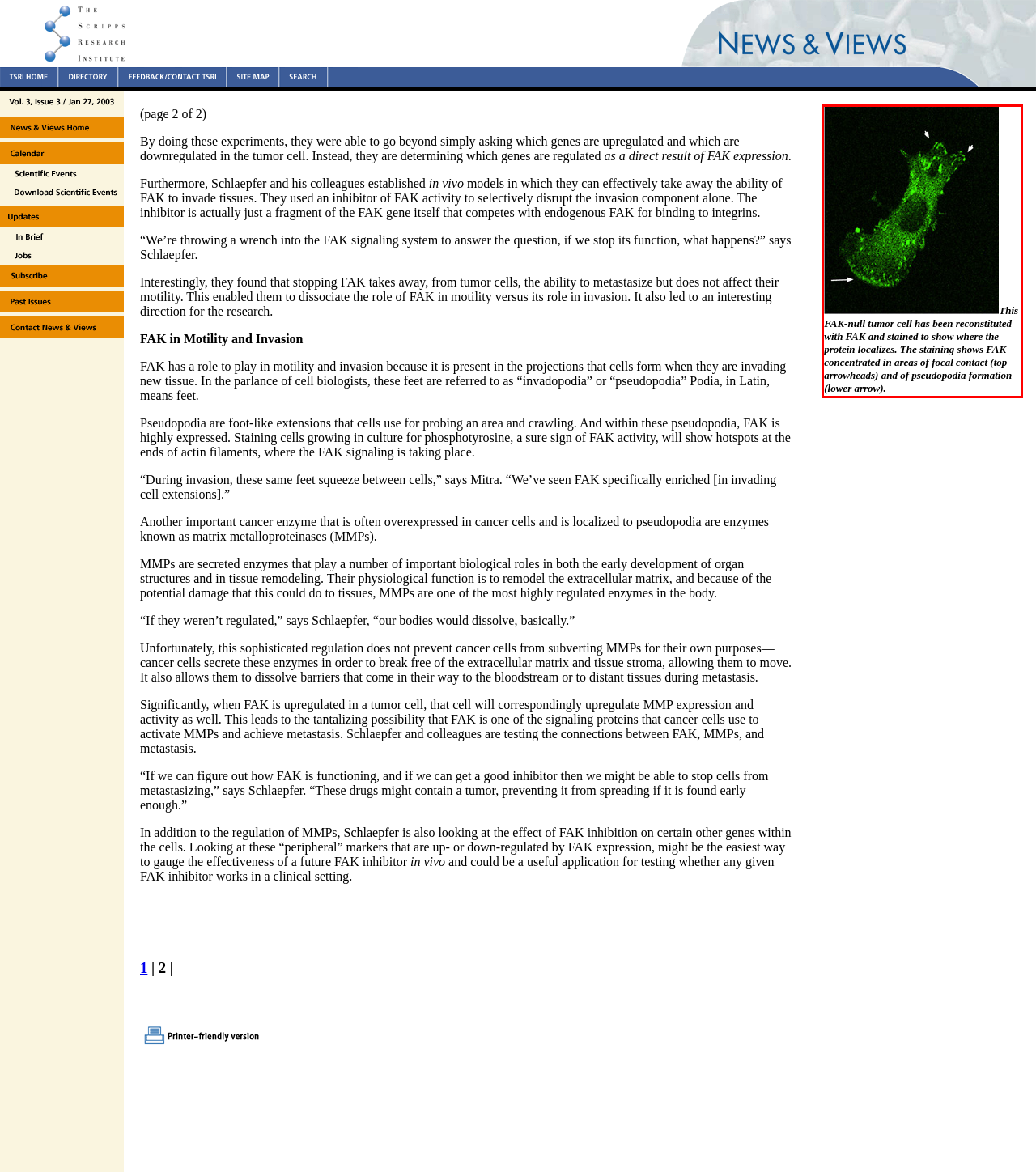You have a screenshot with a red rectangle around a UI element. Recognize and extract the text within this red bounding box using OCR.

This FAK-null tumor cell has been reconstituted with FAK and stained to show where the protein localizes. The staining shows FAK concentrated in areas of focal contact (top arrowheads) and of pseudopodia formation (lower arrow).